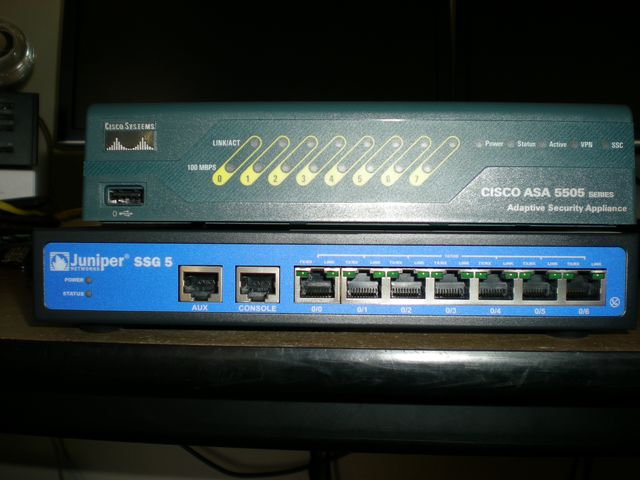Give a one-word or short-phrase answer to the following question: 
What type of connections are available on the Juniper SSG 5?

AUX and console